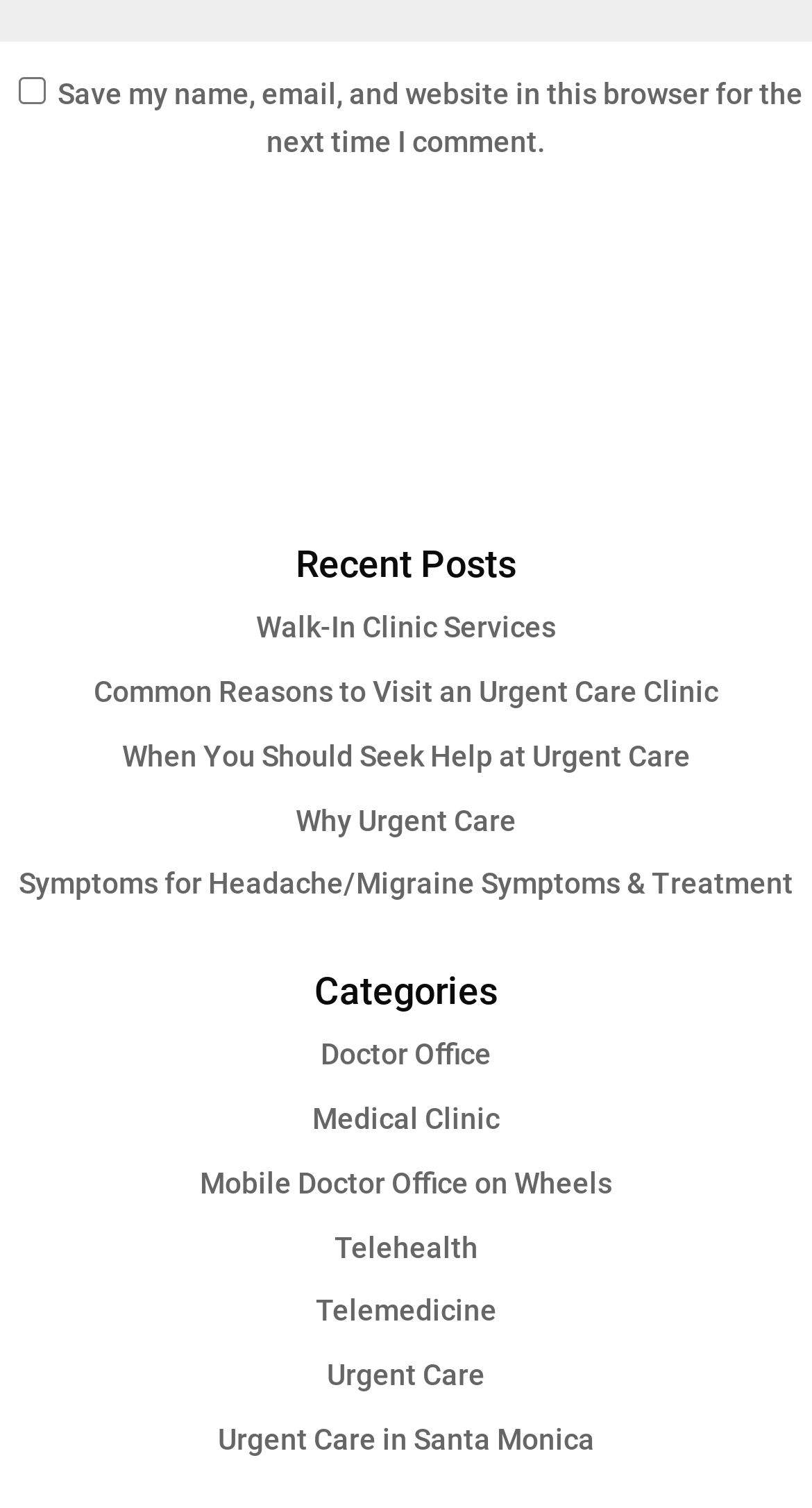Refer to the image and answer the question with as much detail as possible: What is the purpose of the checkbox?

I looked at the checkbox and its label, which says 'Save my name, email, and website in this browser for the next time I comment.' This suggests that the purpose of the checkbox is to save the user's comment information for future use.